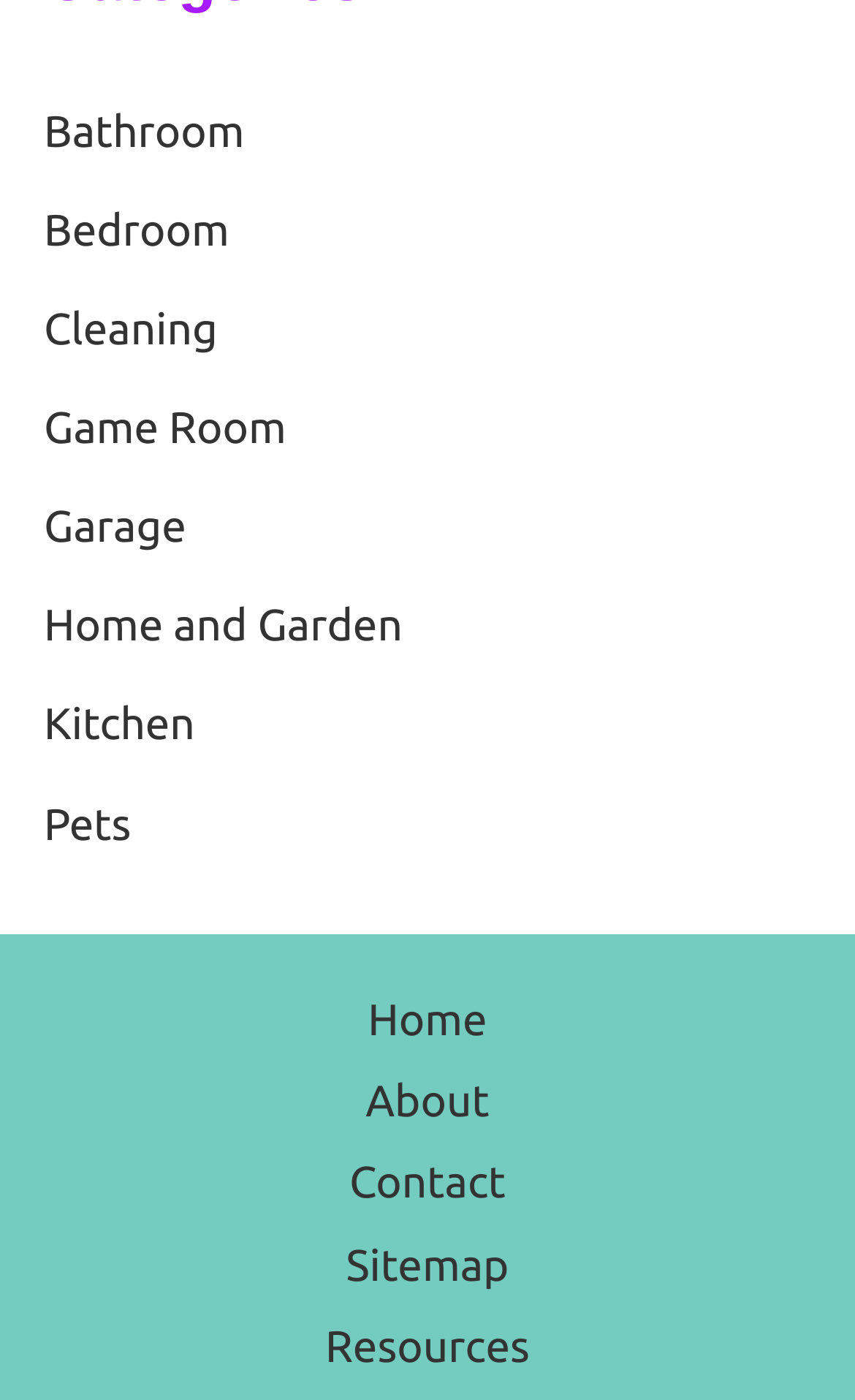Find the bounding box coordinates of the clickable area required to complete the following action: "View Sitemap".

[0.353, 0.873, 0.647, 0.932]